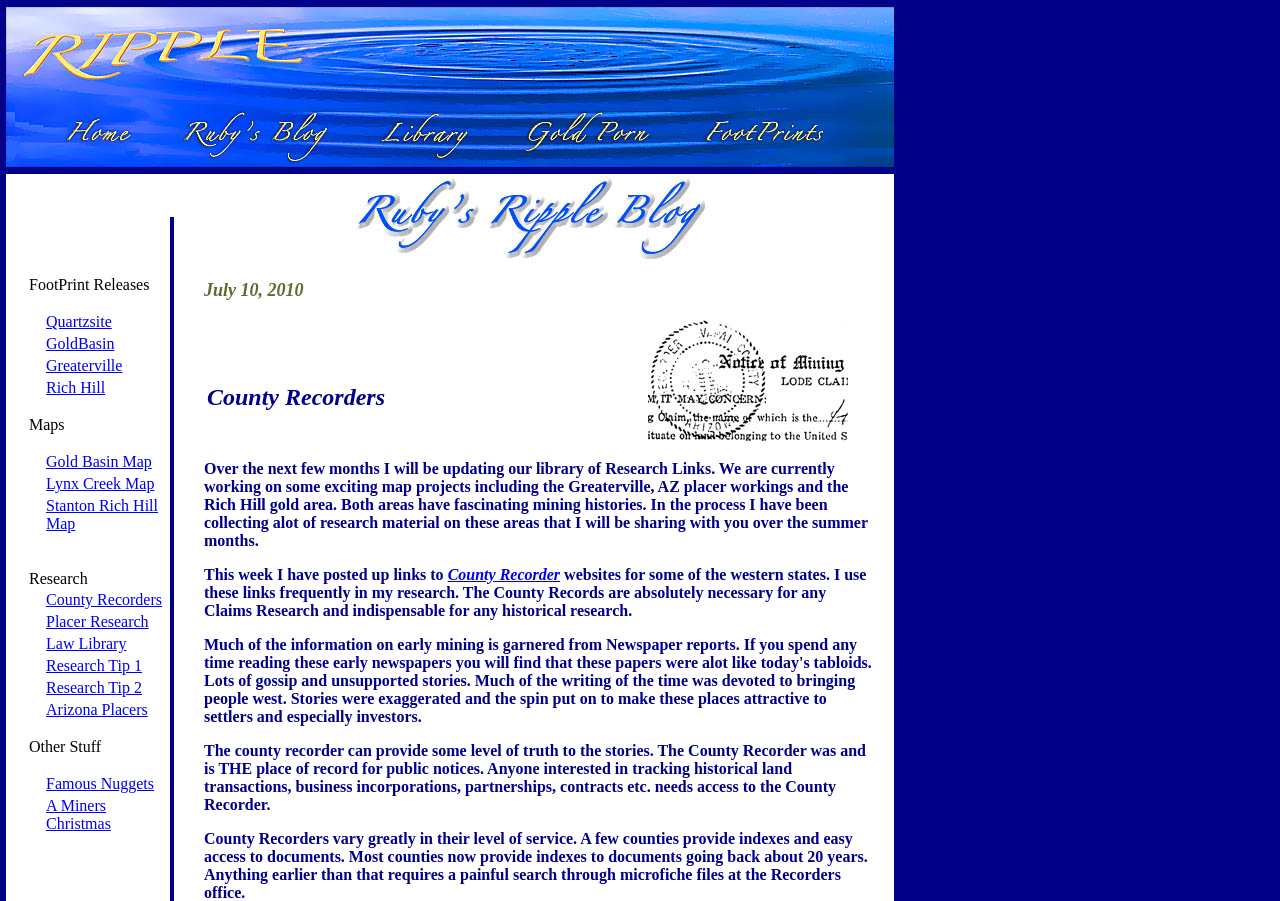What is the main topic of this webpage? Look at the image and give a one-word or short phrase answer.

County Recorder